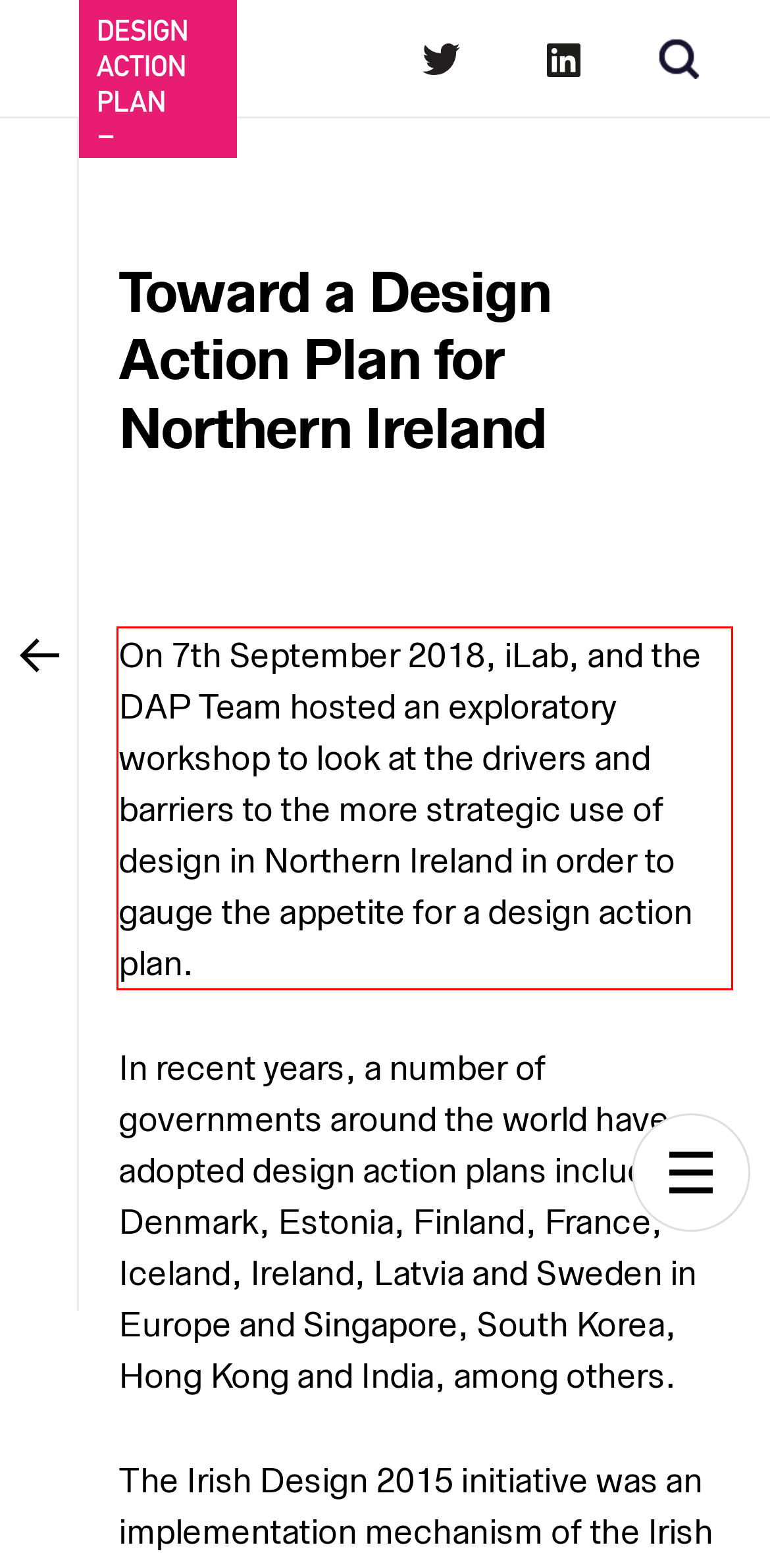Examine the screenshot of the webpage, locate the red bounding box, and generate the text contained within it.

On 7th September 2018, iLab, and the DAP Team hosted an exploratory workshop to look at the drivers and barriers to the more strategic use of design in Northern Ireland in order to gauge the appetite for a design action plan.